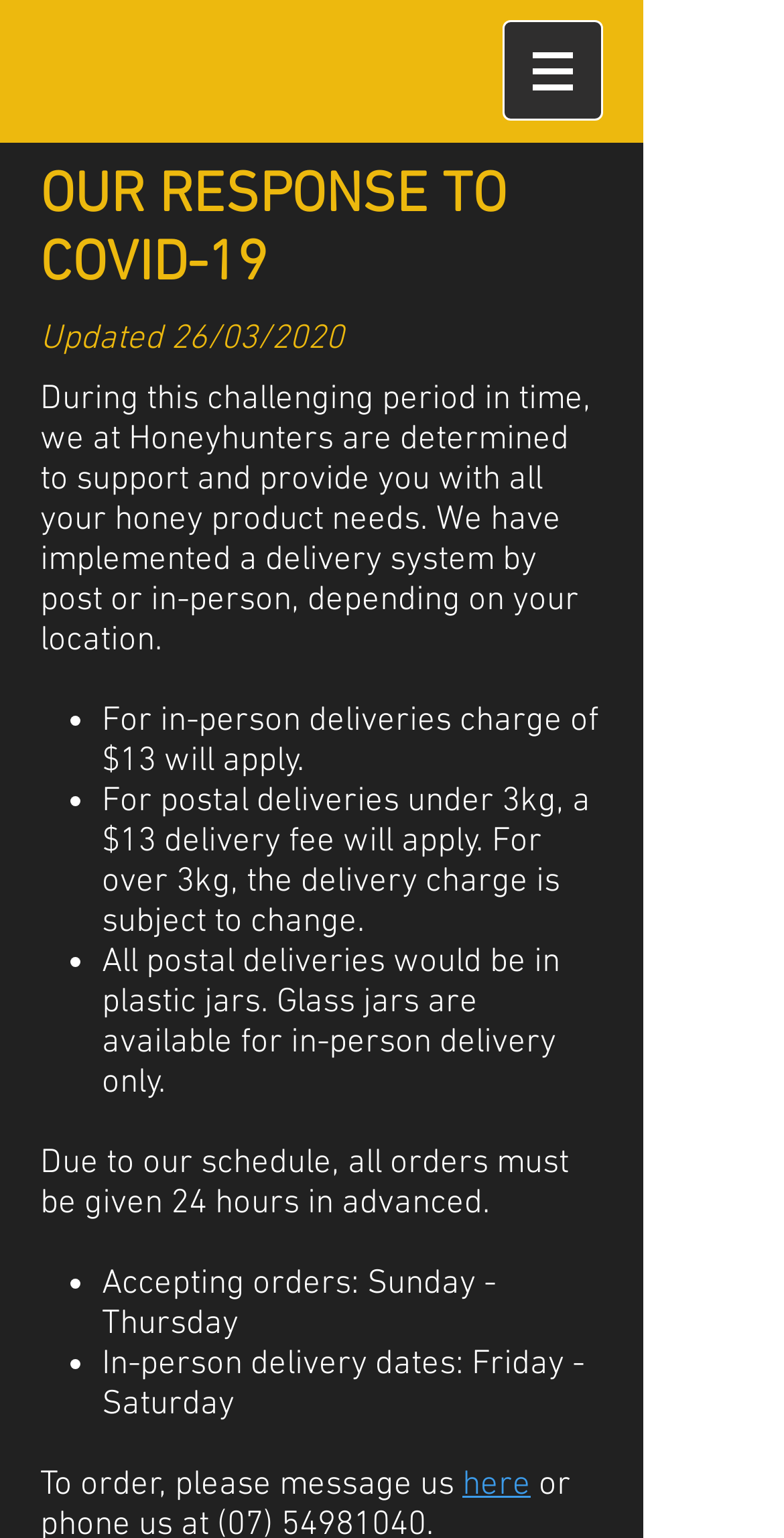Please provide a comprehensive response to the question below by analyzing the image: 
Are glass jars available for postal deliveries?

I found the information in the StaticText element with the text 'All postal deliveries would be in plastic jars. Glass jars are available for in-person delivery only.' which is located at [0.13, 0.613, 0.714, 0.718] coordinates, indicating that glass jars are not available for postal deliveries.